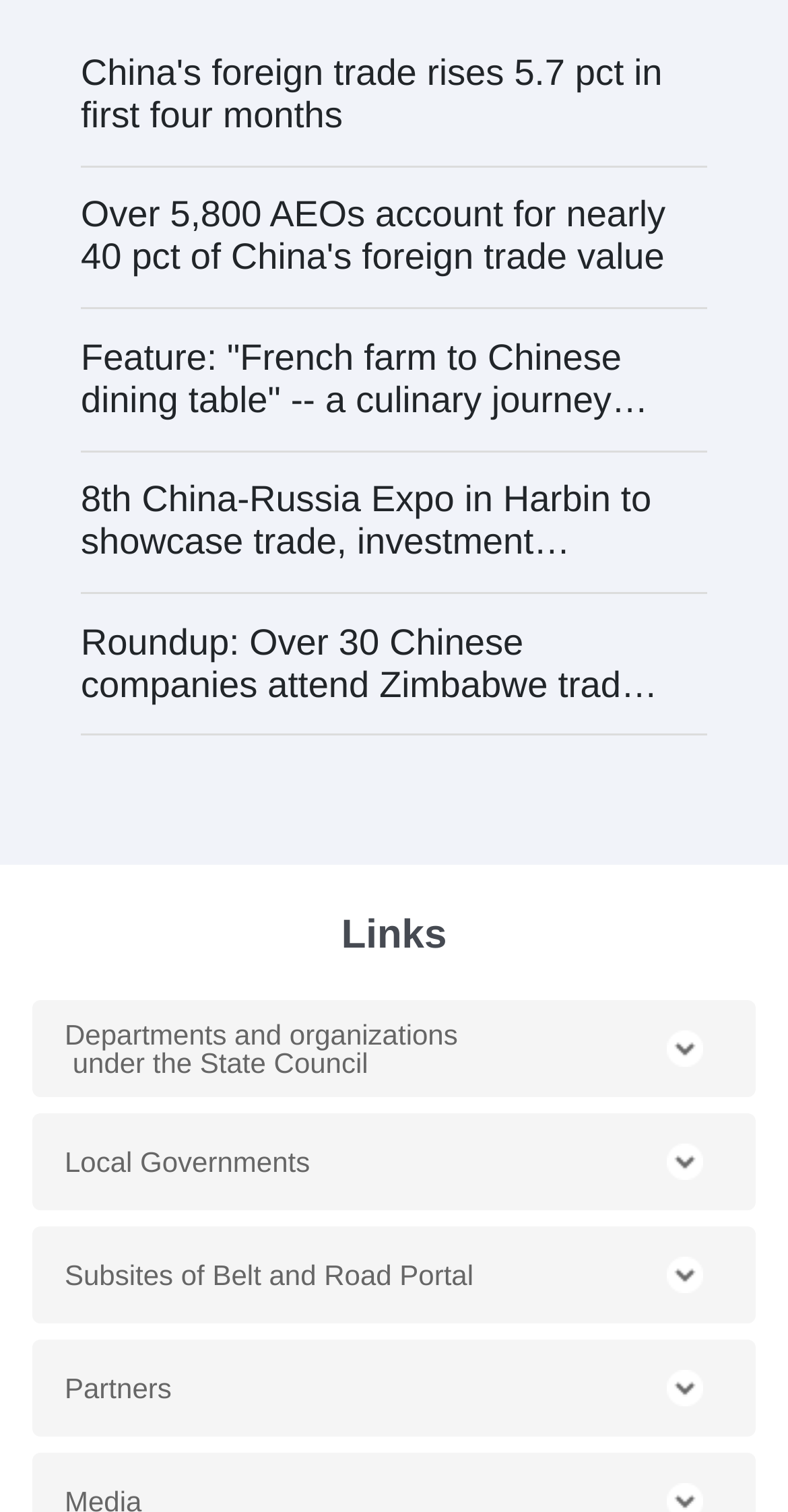Determine the bounding box coordinates of the clickable region to carry out the instruction: "Visit the 8th China-Russia Expo in Harbin".

[0.103, 0.317, 0.856, 0.373]